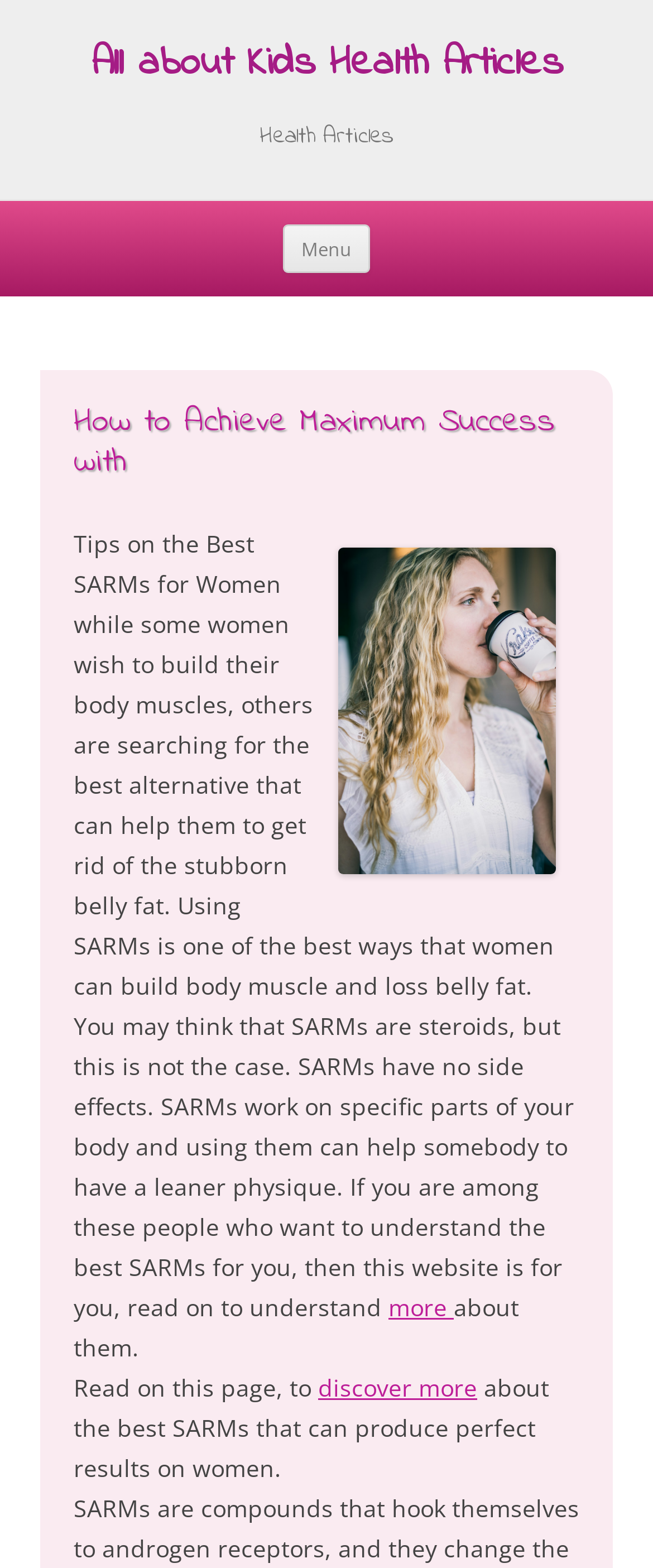Provide the bounding box coordinates of the UI element that matches the description: "discover more".

[0.487, 0.875, 0.731, 0.895]